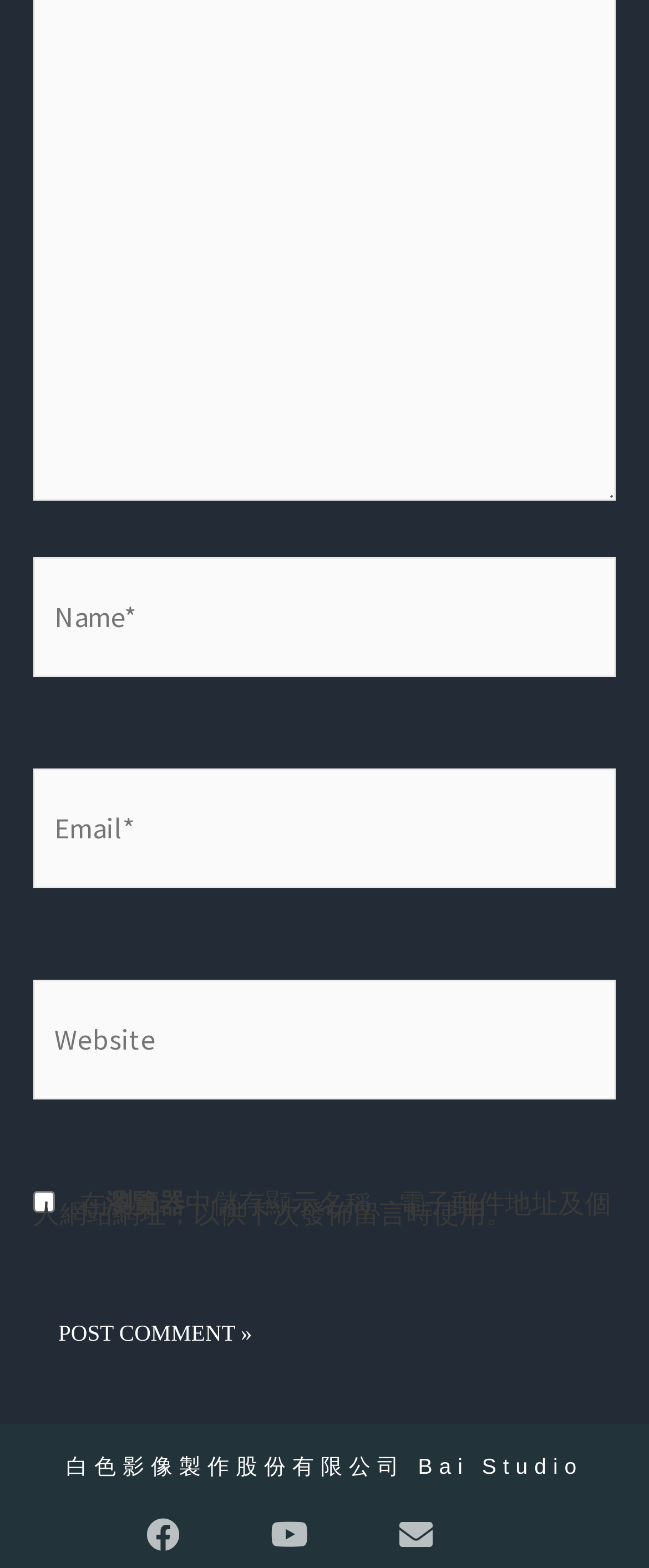Determine the coordinates of the bounding box for the clickable area needed to execute this instruction: "Enter your website".

[0.051, 0.625, 0.949, 0.701]